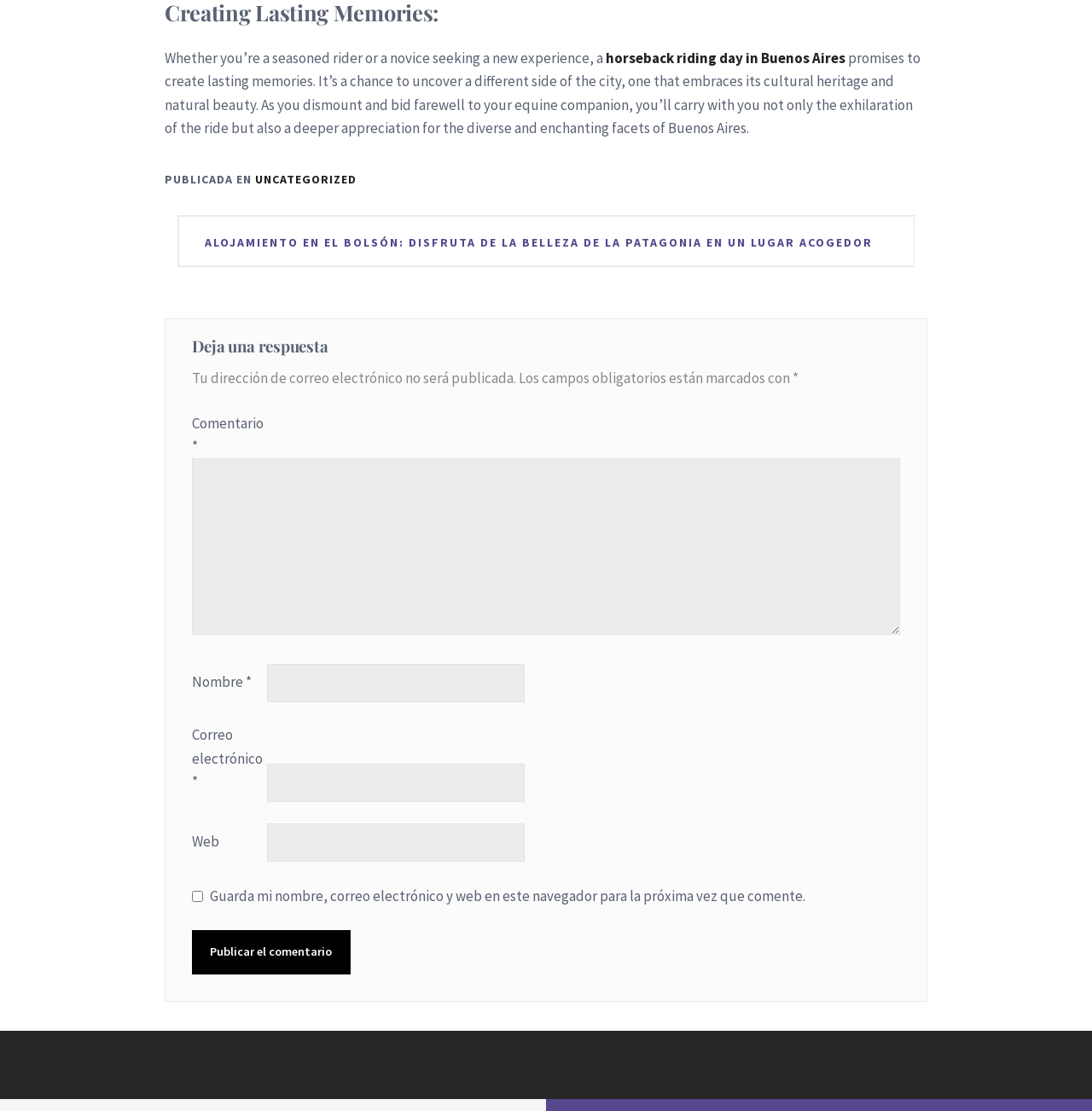Find the bounding box coordinates for the HTML element described as: "Uncategorized". The coordinates should consist of four float values between 0 and 1, i.e., [left, top, right, bottom].

[0.234, 0.155, 0.327, 0.169]